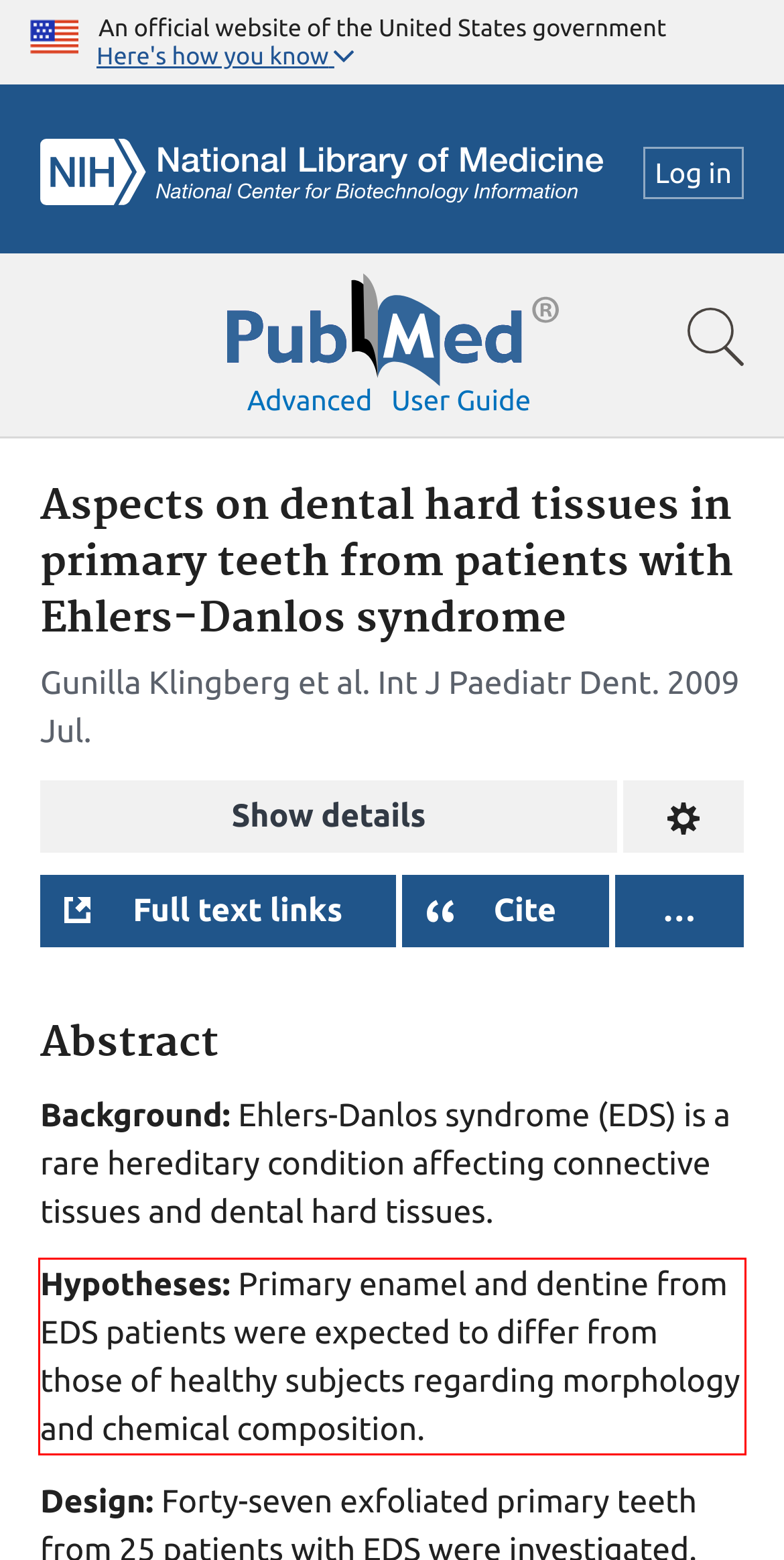Please examine the webpage screenshot containing a red bounding box and use OCR to recognize and output the text inside the red bounding box.

Hypotheses: Primary enamel and dentine from EDS patients were expected to differ from those of healthy subjects regarding morphology and chemical composition.